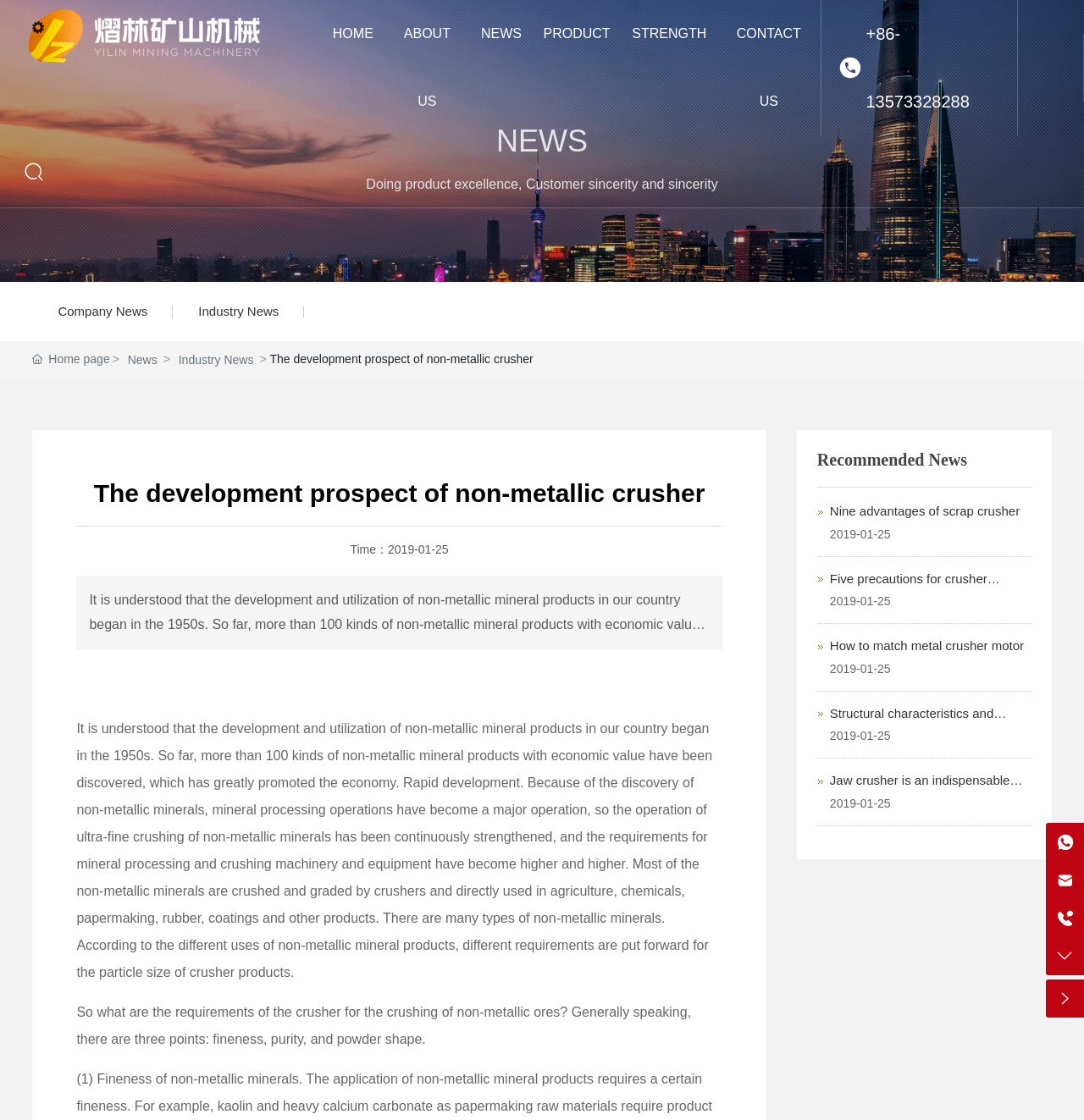Determine the bounding box coordinates for the area that needs to be clicked to fulfill this task: "Click the HOME link". The coordinates must be given as four float numbers between 0 and 1, i.e., [left, top, right, bottom].

[0.297, 0.0, 0.354, 0.06]